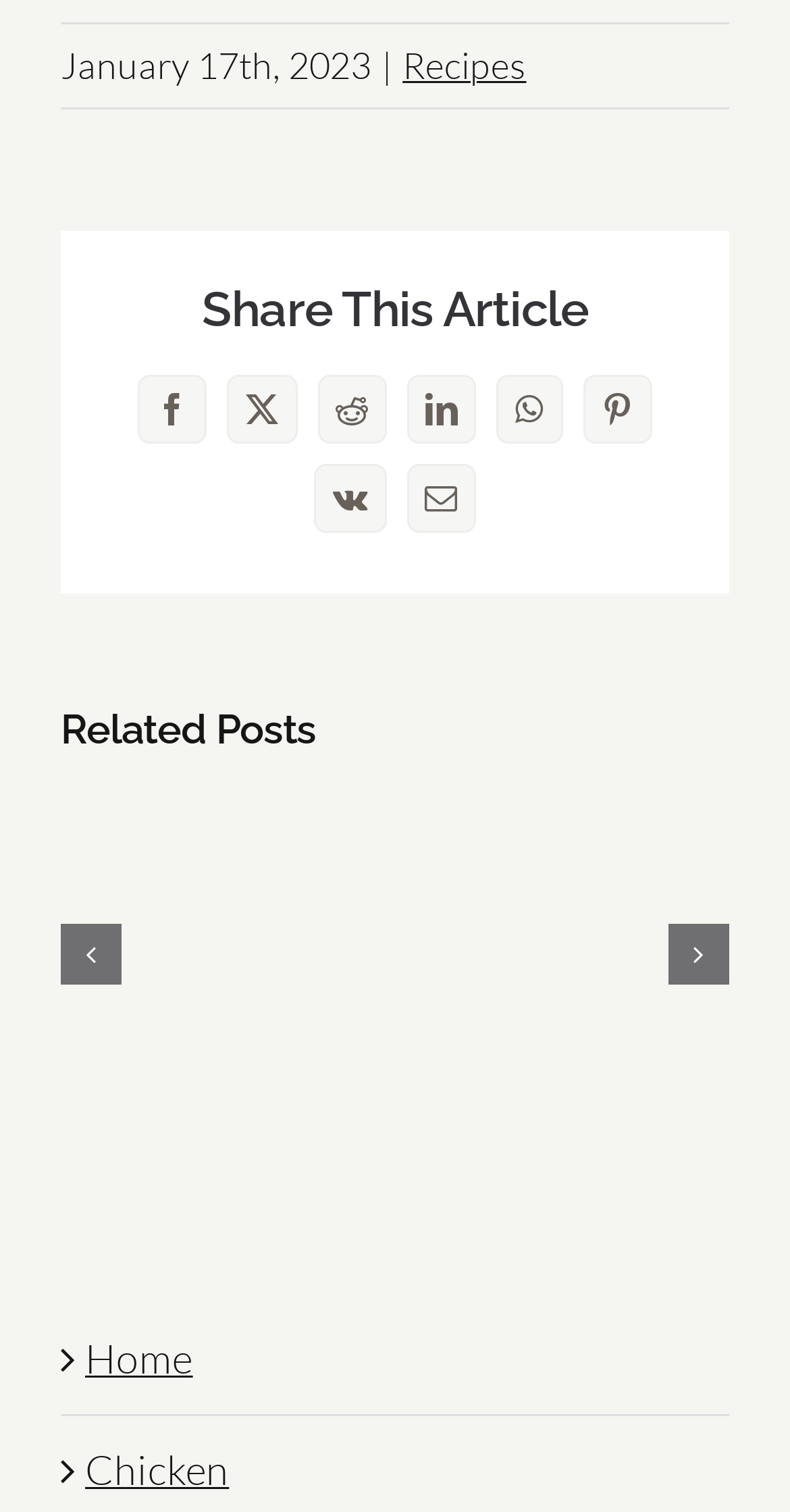Calculate the bounding box coordinates for the UI element based on the following description: "yitle". Ensure the coordinates are four float numbers between 0 and 1, i.e., [left, top, right, bottom].

[0.276, 0.577, 0.374, 0.629]